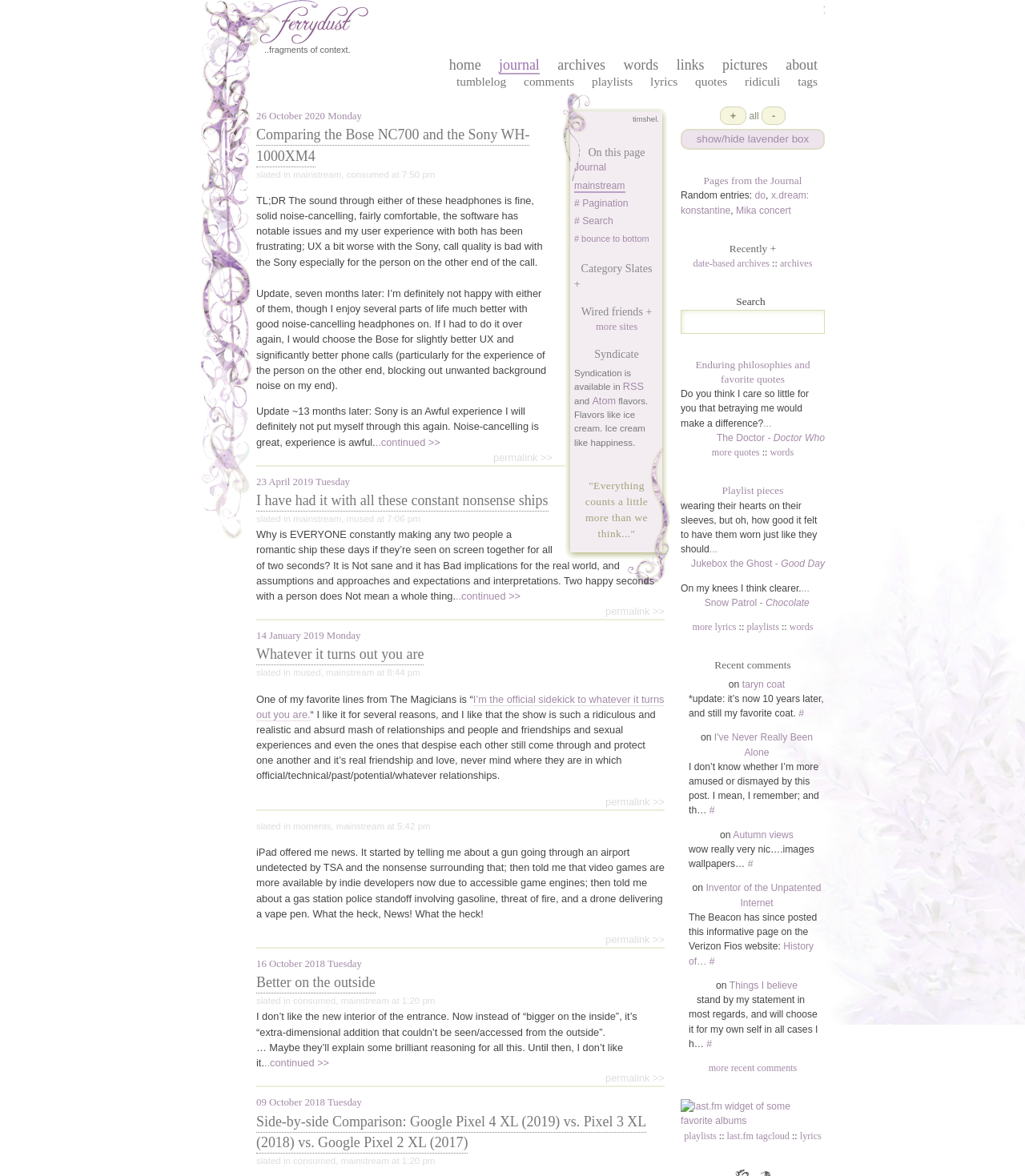Please identify the bounding box coordinates of the region to click in order to complete the task: "view quotes". The coordinates must be four float numbers between 0 and 1, specified as [left, top, right, bottom].

[0.678, 0.063, 0.71, 0.076]